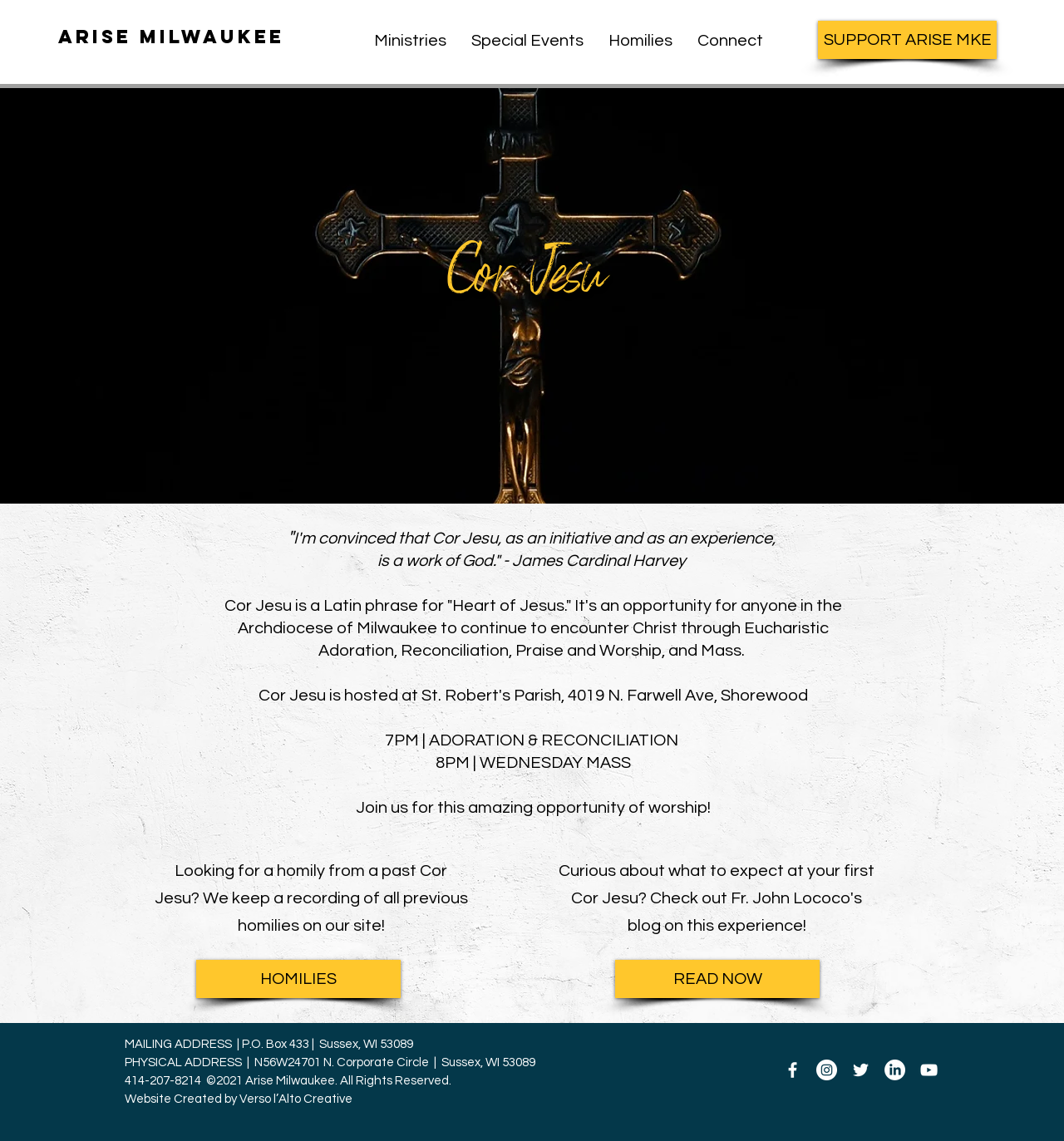How can I access past homilies?
Please respond to the question with a detailed and thorough explanation.

The webpage mentions that recordings of all previous homilies are kept on the site, and provides a link to access them.